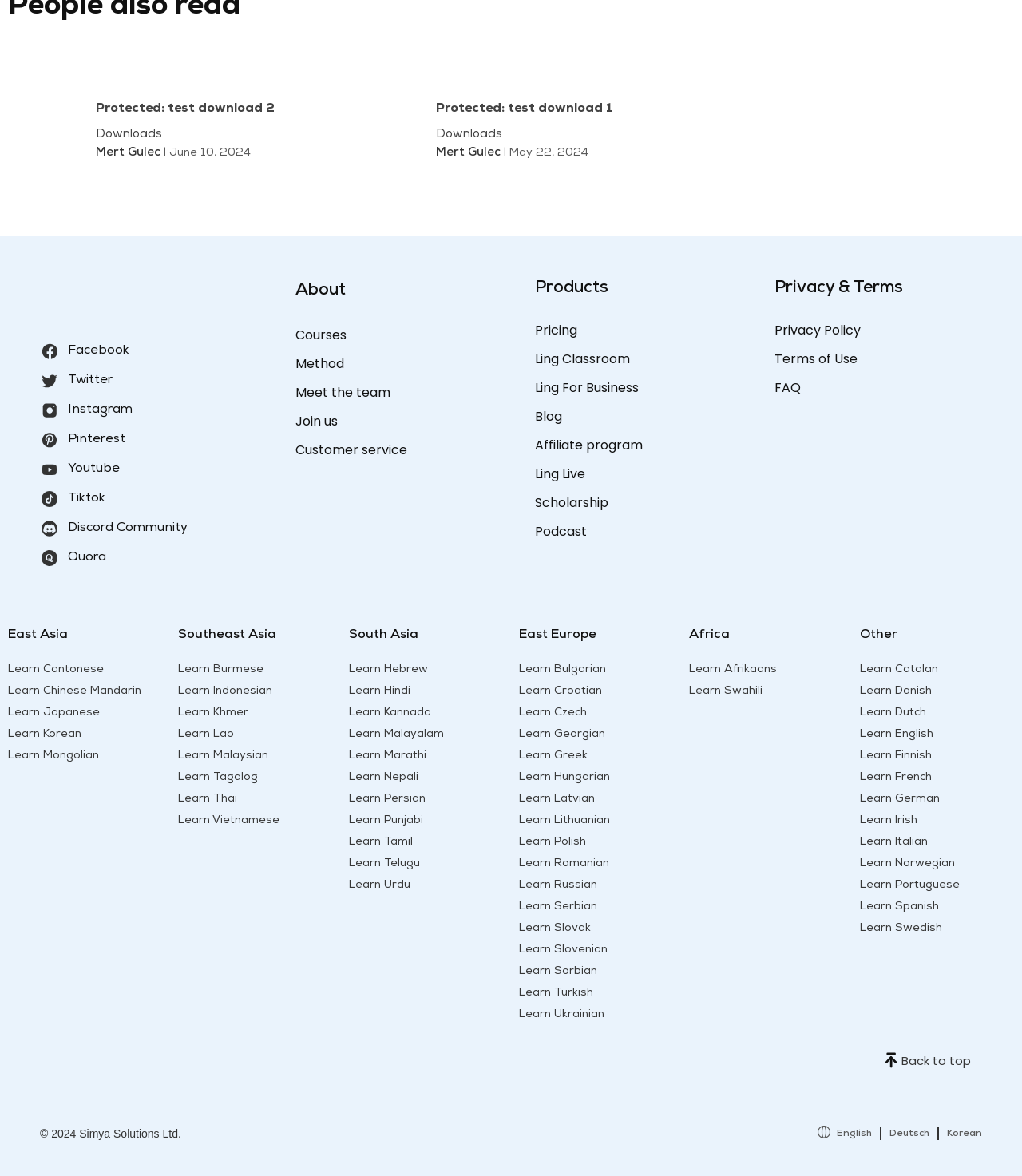Pinpoint the bounding box coordinates of the clickable area needed to execute the instruction: "Check the 'About' section". The coordinates should be specified as four float numbers between 0 and 1, i.e., [left, top, right, bottom].

[0.289, 0.235, 0.492, 0.26]